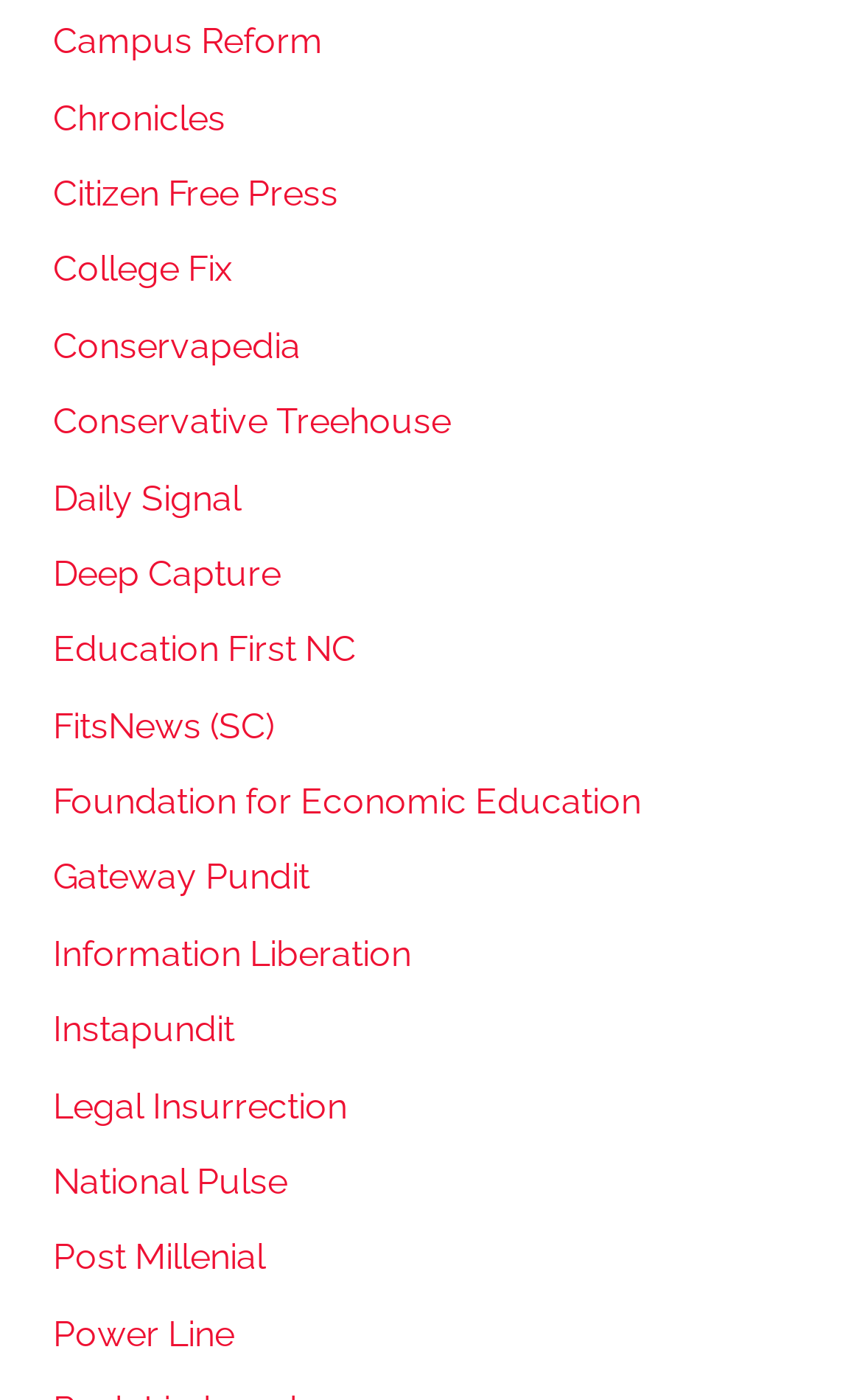Locate the bounding box coordinates of the element to click to perform the following action: 'check out Foundation for Economic Education'. The coordinates should be given as four float values between 0 and 1, in the form of [left, top, right, bottom].

[0.062, 0.557, 0.744, 0.587]